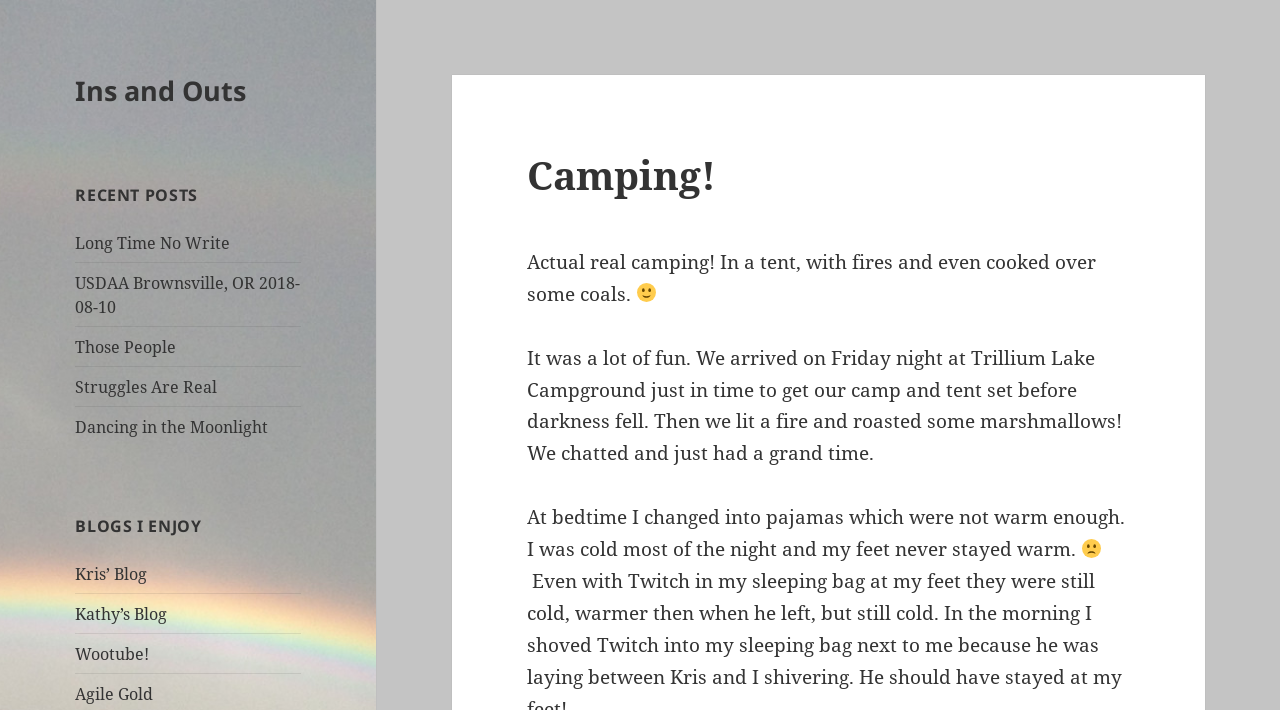Locate the bounding box coordinates of the UI element described by: "Dancing in the Moonlight". Provide the coordinates as four float numbers between 0 and 1, formatted as [left, top, right, bottom].

[0.059, 0.585, 0.21, 0.616]